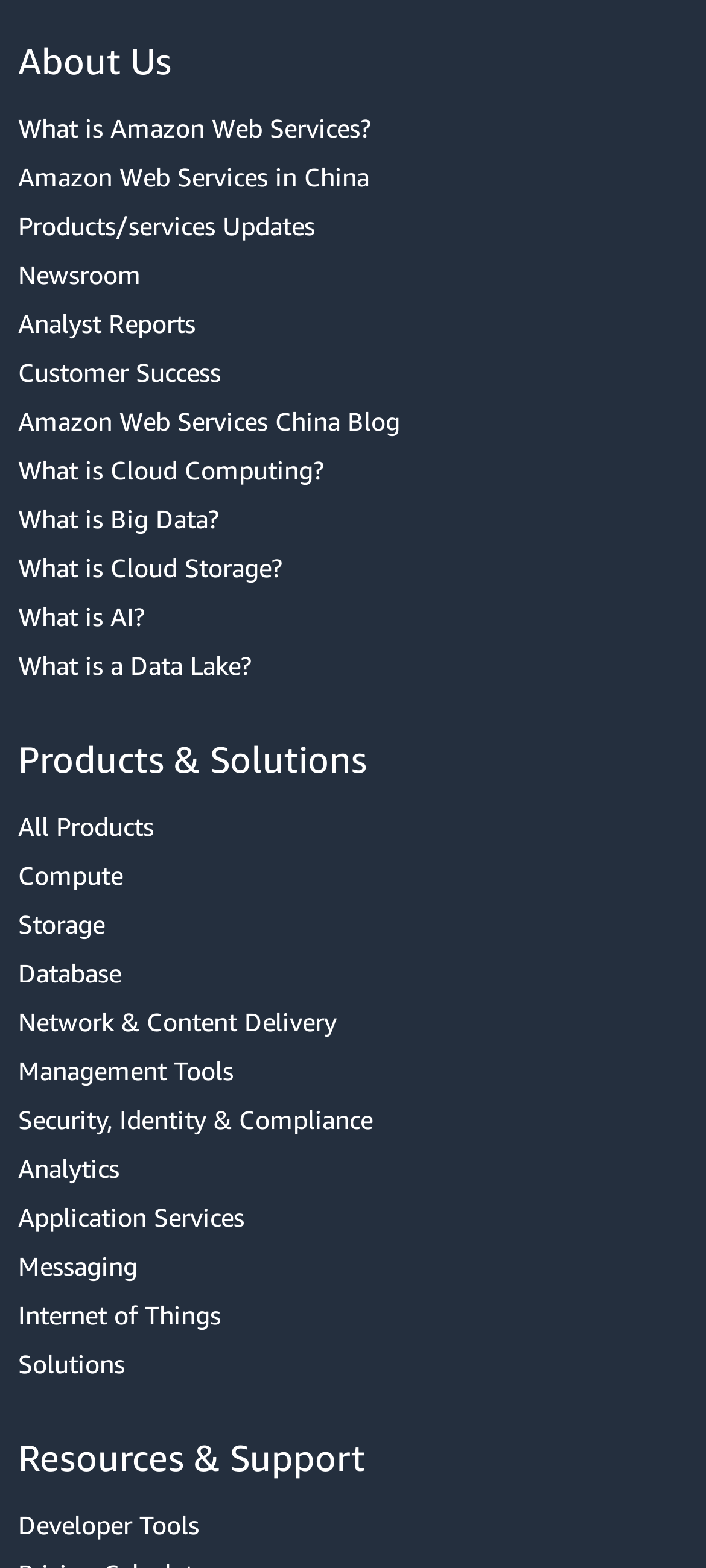Identify the bounding box coordinates of the section that should be clicked to achieve the task described: "Explore all products".

[0.026, 0.515, 0.974, 0.54]